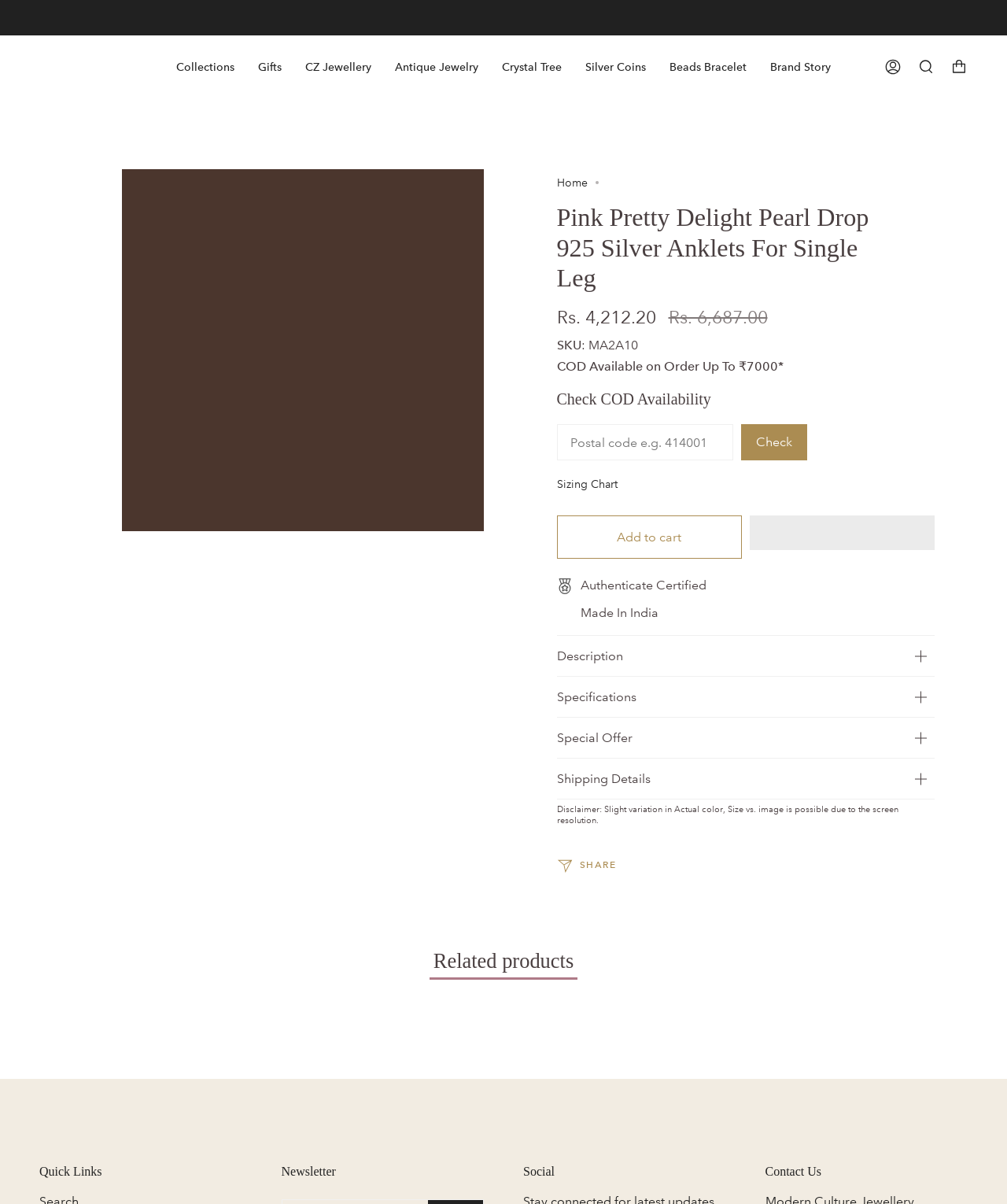Write a detailed summary of the webpage, including text, images, and layout.

This webpage is about a product called "Pink Pretty Delight Pearl Drop 925 Silver Anklet For Single Leg" from MCJ Jewels. At the top of the page, there is a large image of the product, accompanied by a promotional banner that reads "Get FLAT 40% Off on Silver Jewellery". Below the banner, there is a navigation menu with links to various categories such as "Collections", "Gifts", "CZ Jewellery", and more.

On the left side of the page, there is a logo of MCJ Jewels, which is also a link to the homepage. Next to the logo, there are links to "Account", "Search", and "Cart".

The main content of the page is divided into sections. The first section displays the product image, name, and price, which is Rs. 4,212.20, with a strikethrough regular price of Rs. 6,687.00. Below the price, there is a section with product details, including the SKU number and a note about COD availability.

The next section allows users to check the COD availability by entering their postal code. There is also a link to a sizing chart and a button to add the product to the cart. Below this section, there are certifications and labels, such as "Authenticate Certified" and "Made In India".

The product description, specifications, special offer, and shipping details are presented in separate paragraphs. There is also a disclaimer about possible variations in the actual product color and size.

At the bottom of the page, there are links to related products, as well as a section with quick links, newsletter, social media links, and contact information.